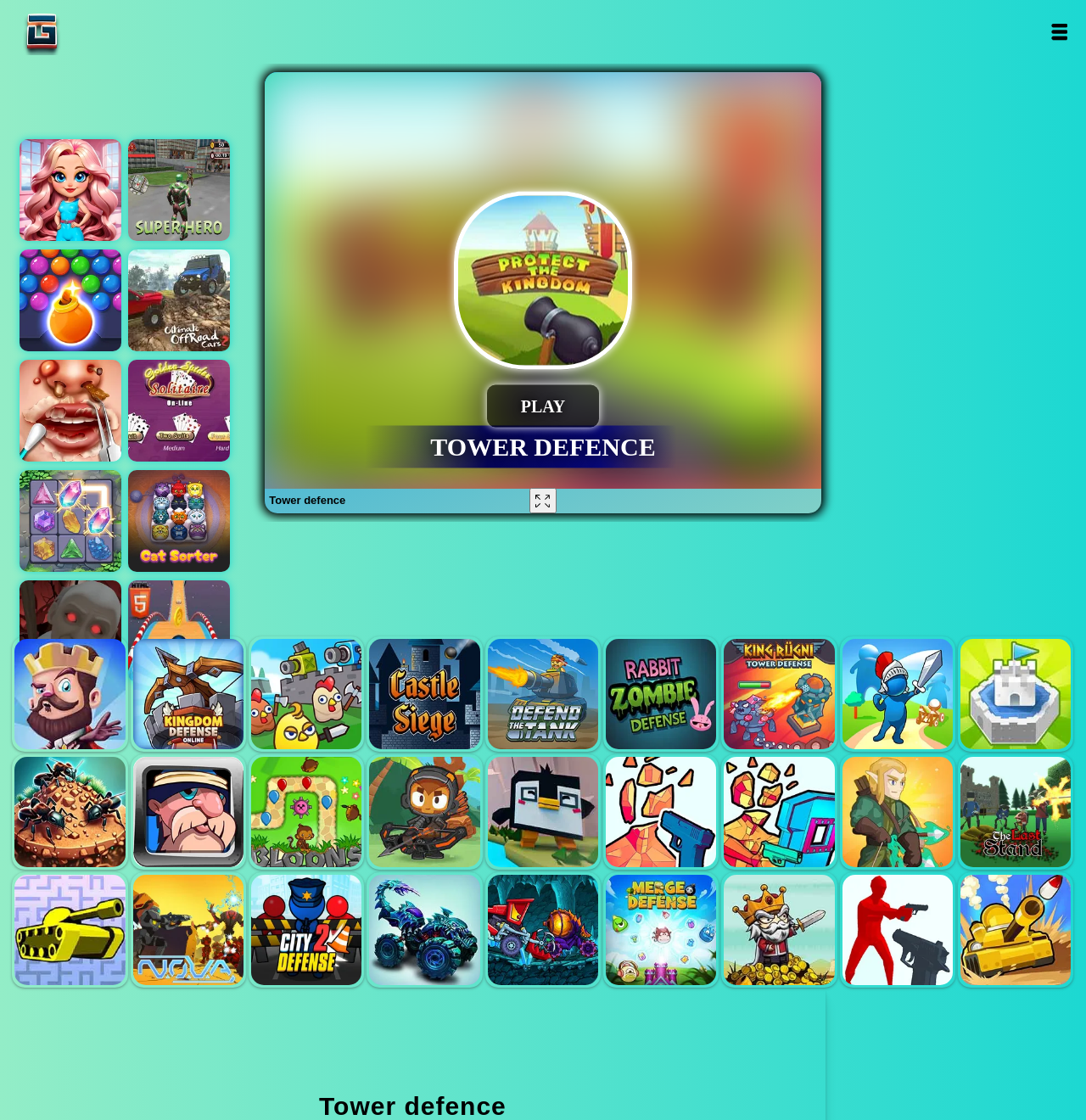Determine the coordinates of the bounding box that should be clicked to complete the instruction: "Play 'Castle defense' game". The coordinates should be represented by four float numbers between 0 and 1: [left, top, right, bottom].

[0.014, 0.57, 0.115, 0.669]